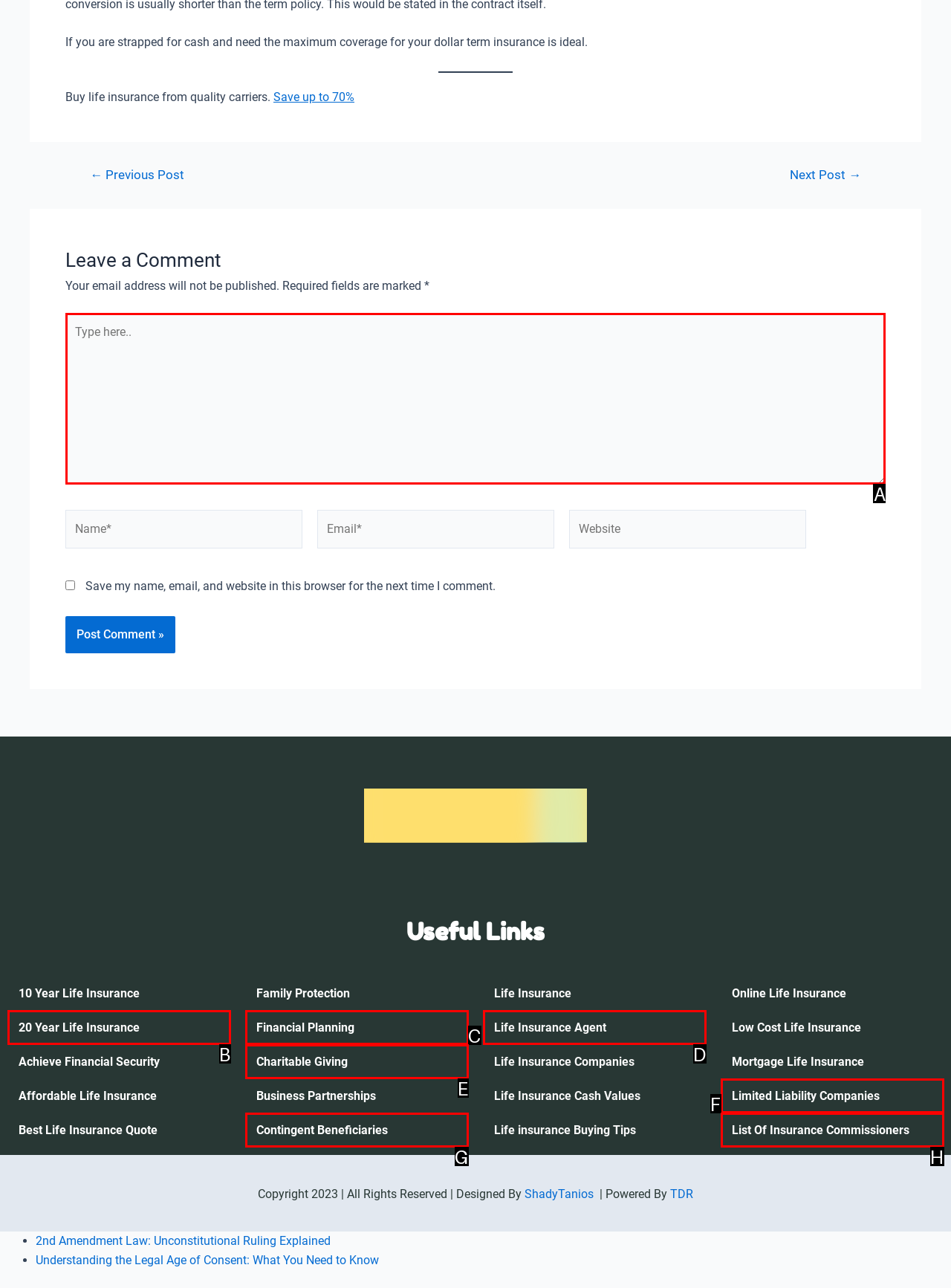Among the marked elements in the screenshot, which letter corresponds to the UI element needed for the task: Type in the comment box?

A